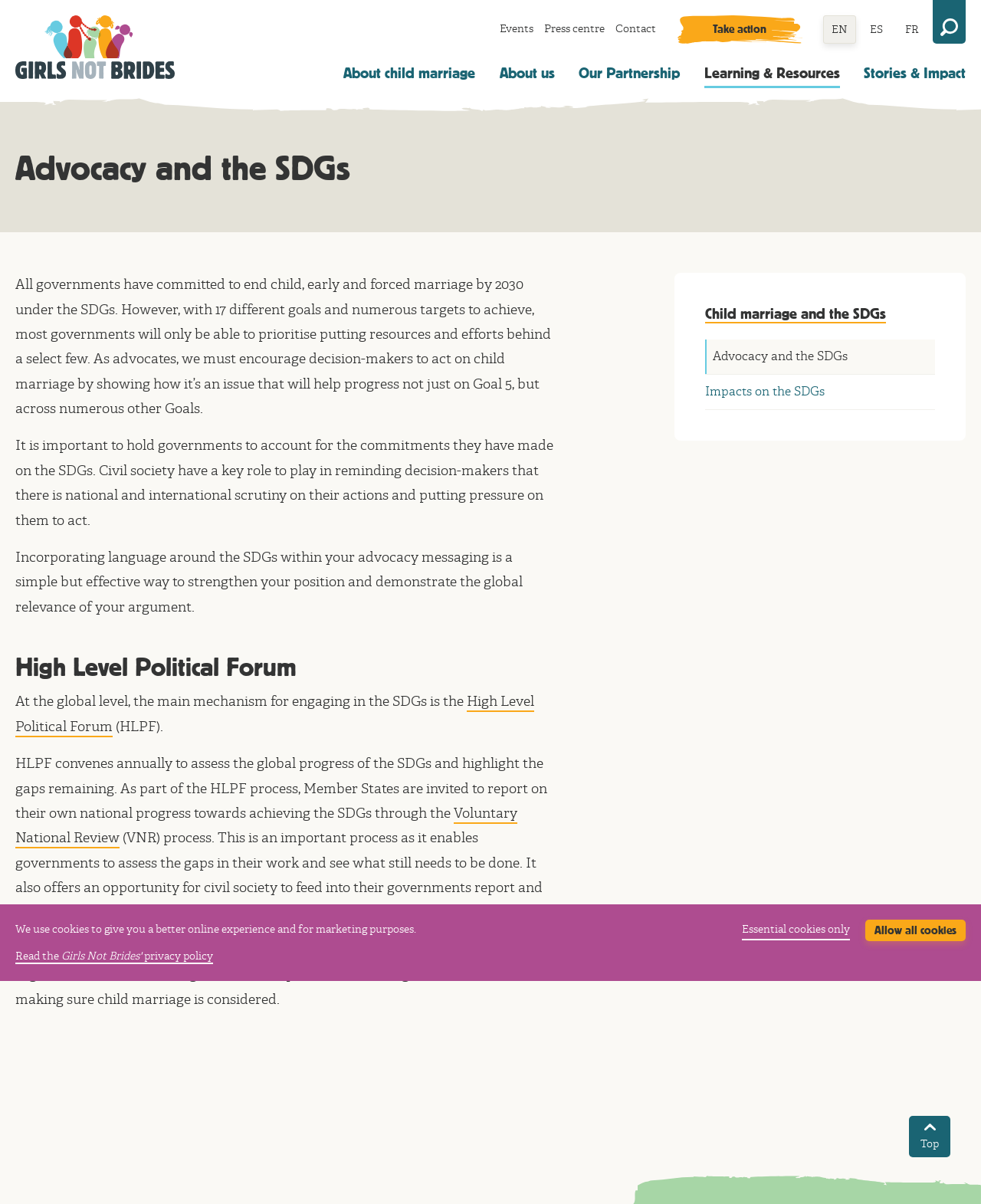Identify the primary heading of the webpage and provide its text.

Advocacy and the SDGs